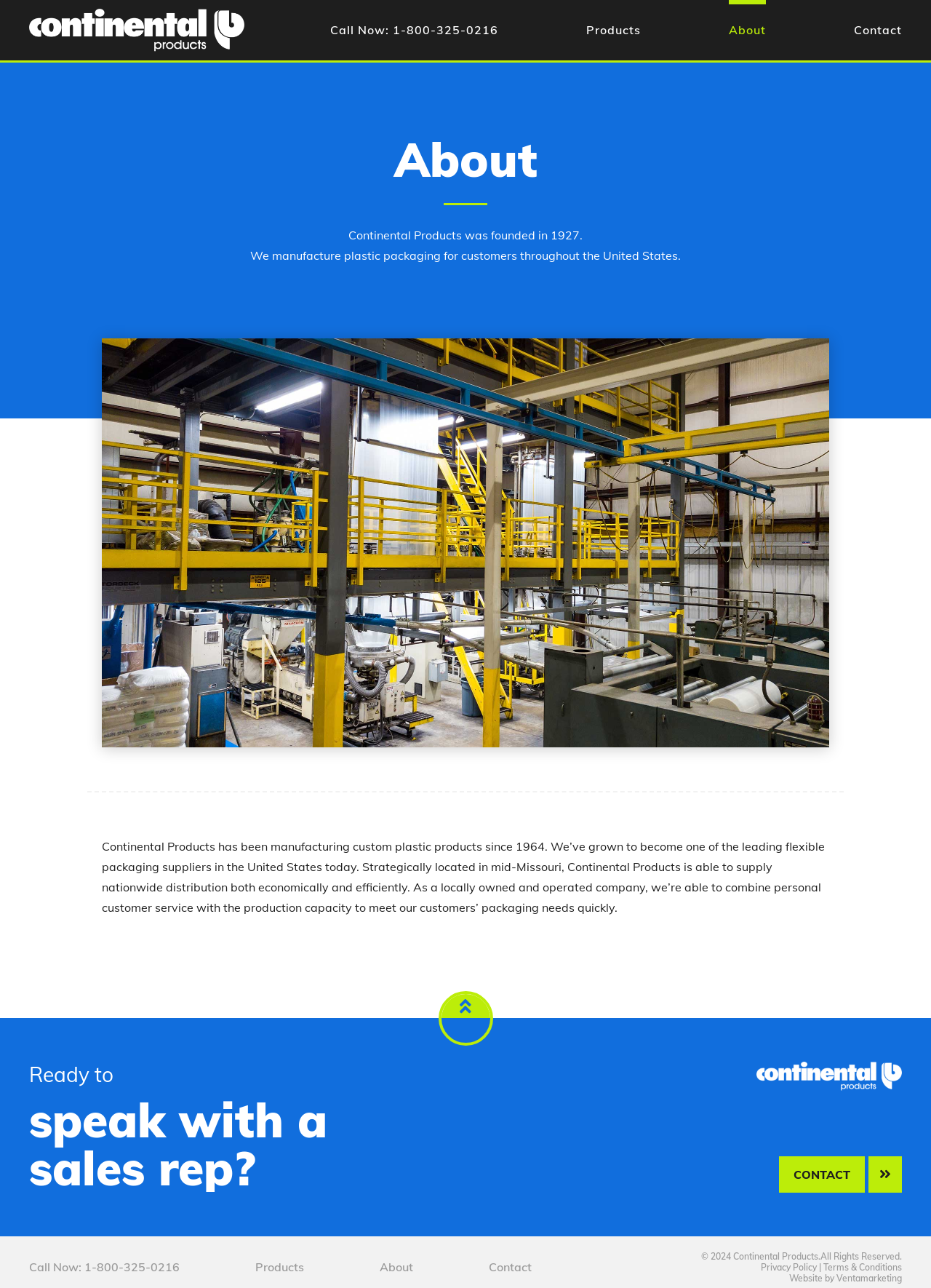Please answer the following question using a single word or phrase: 
What is the phone number to call for sales inquiry?

1-800-325-0216